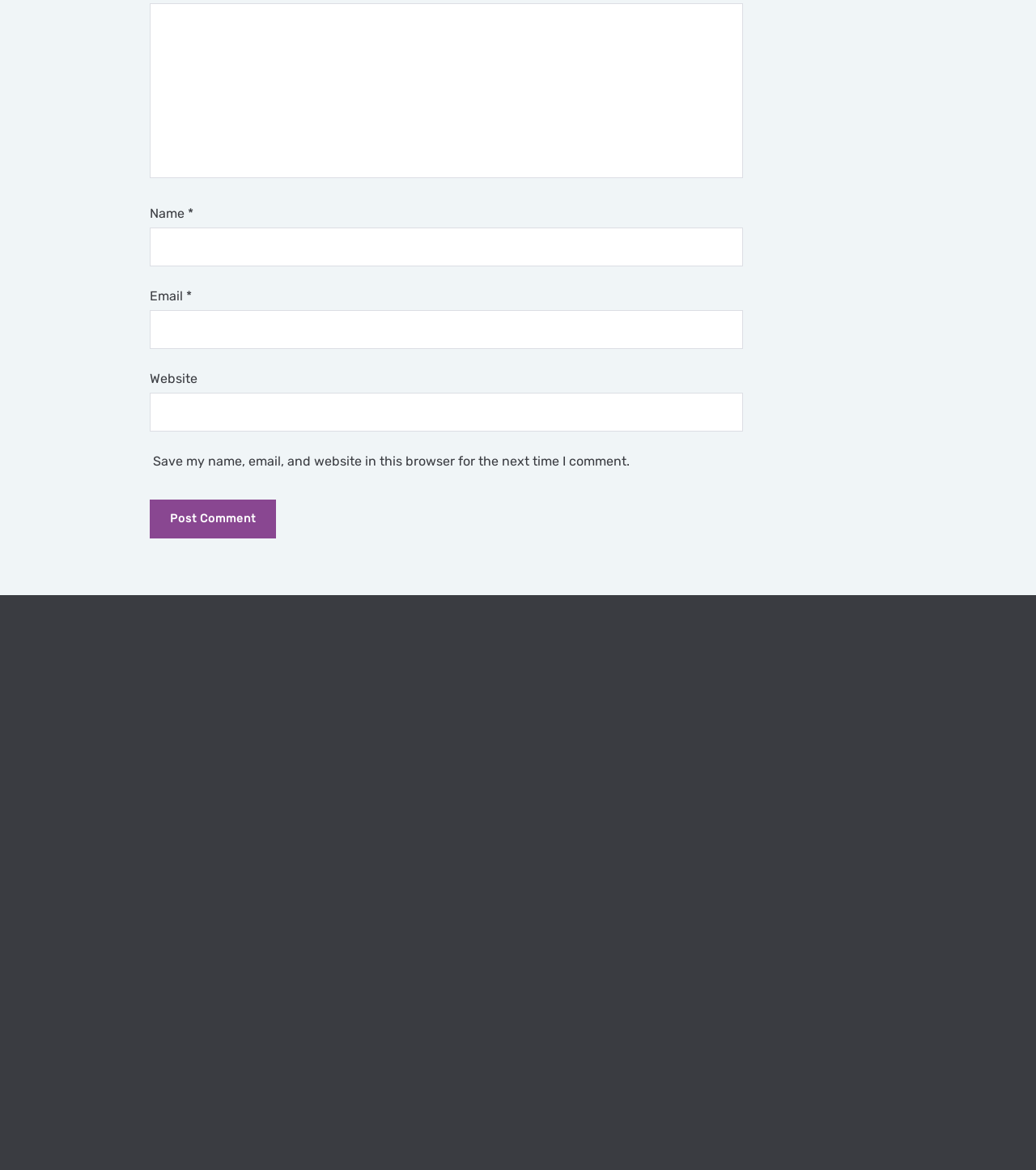Find the bounding box coordinates for the area that should be clicked to accomplish the instruction: "Enter your comment".

[0.145, 0.003, 0.717, 0.153]